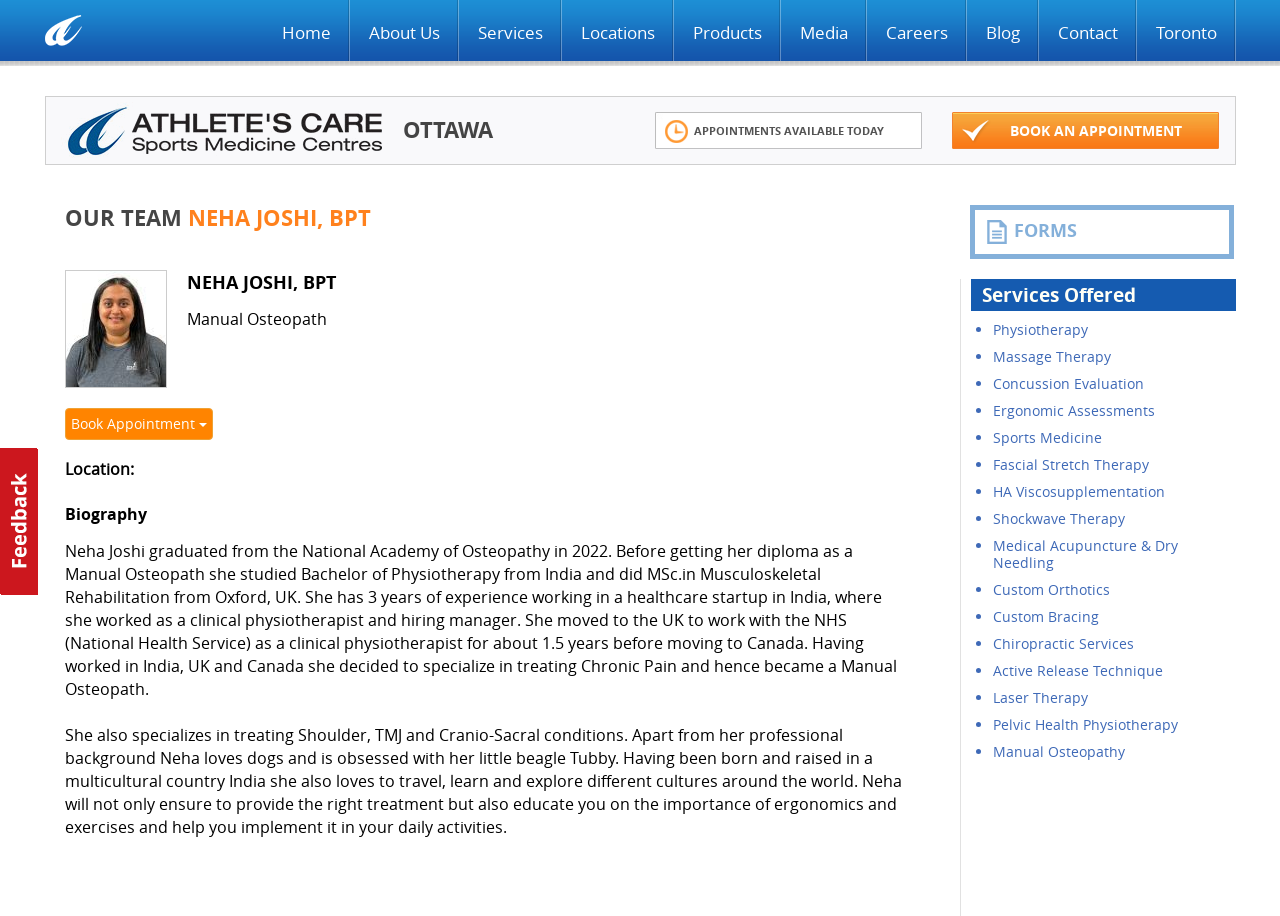Please identify and generate the text content of the webpage's main heading.

OUR TEAM NEHA JOSHI, BPT